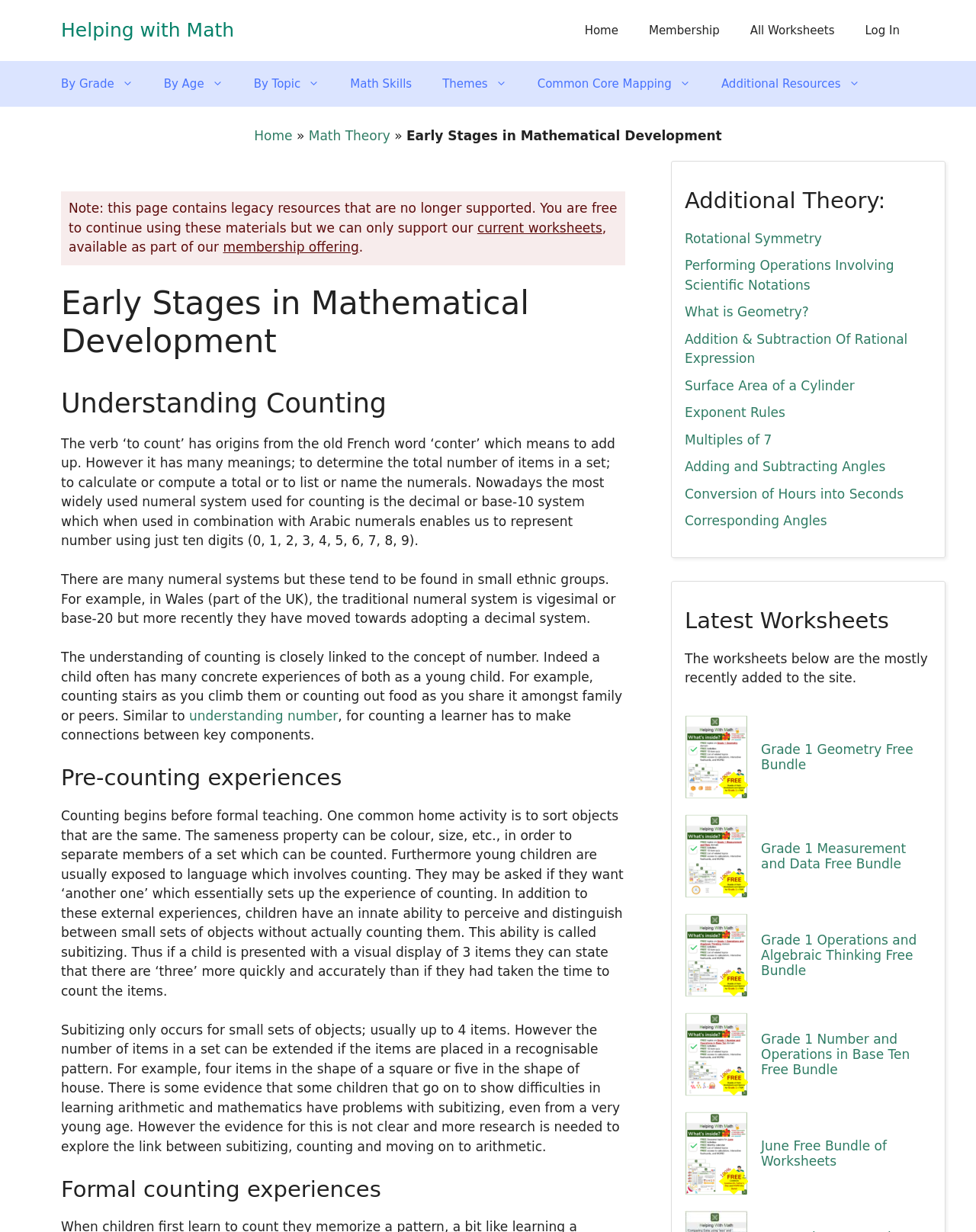Point out the bounding box coordinates of the section to click in order to follow this instruction: "Click on the 'Membership' link".

[0.649, 0.012, 0.753, 0.037]